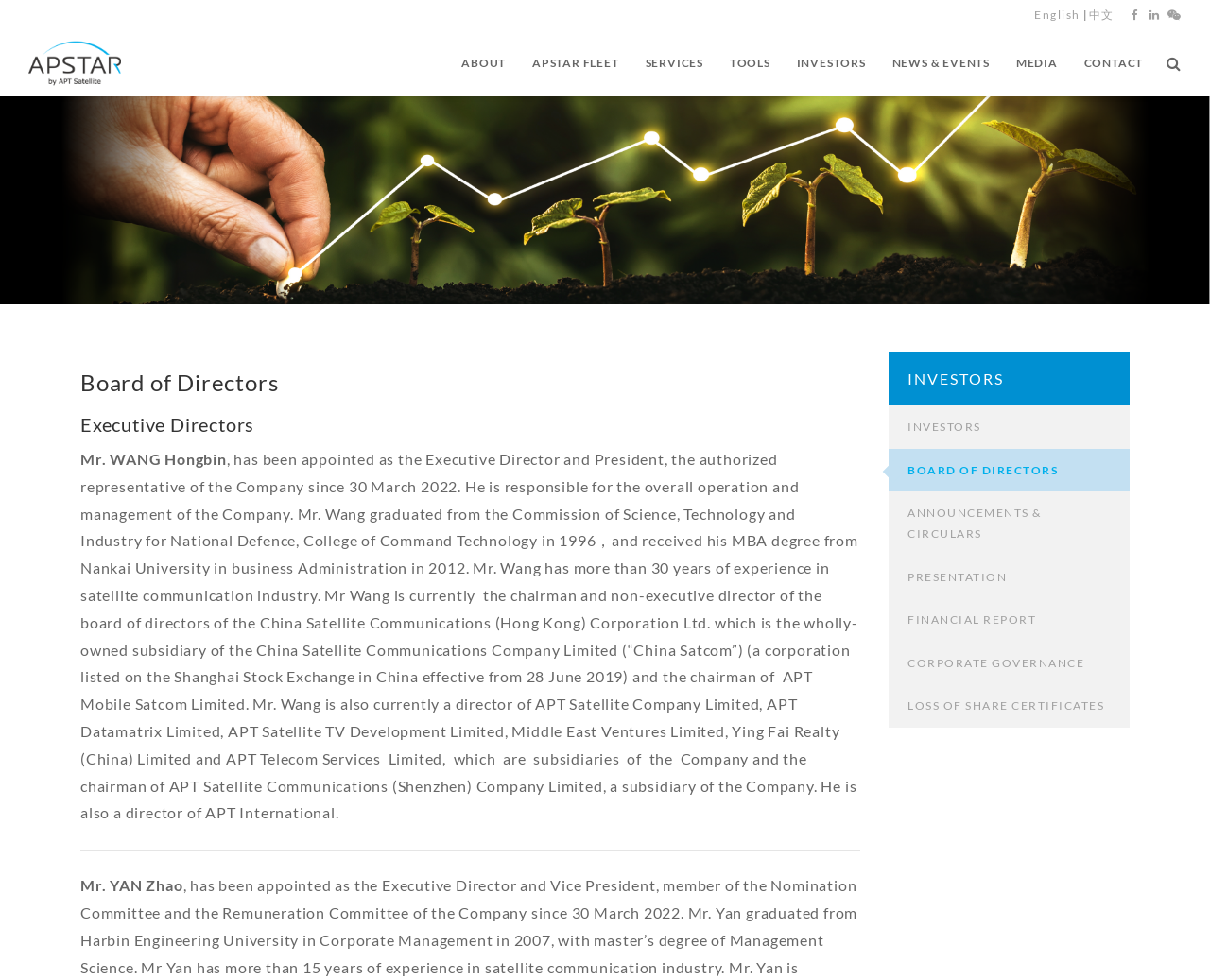Examine the image carefully and respond to the question with a detailed answer: 
What is the name of the company mentioned in the biography of Mr. WANG Hongbin?

This answer can be obtained by reading the biography of Mr. WANG Hongbin, which mentions that he is the chairman and non-executive director of the board of directors of the China Satellite Communications (Hong Kong) Corporation Ltd.